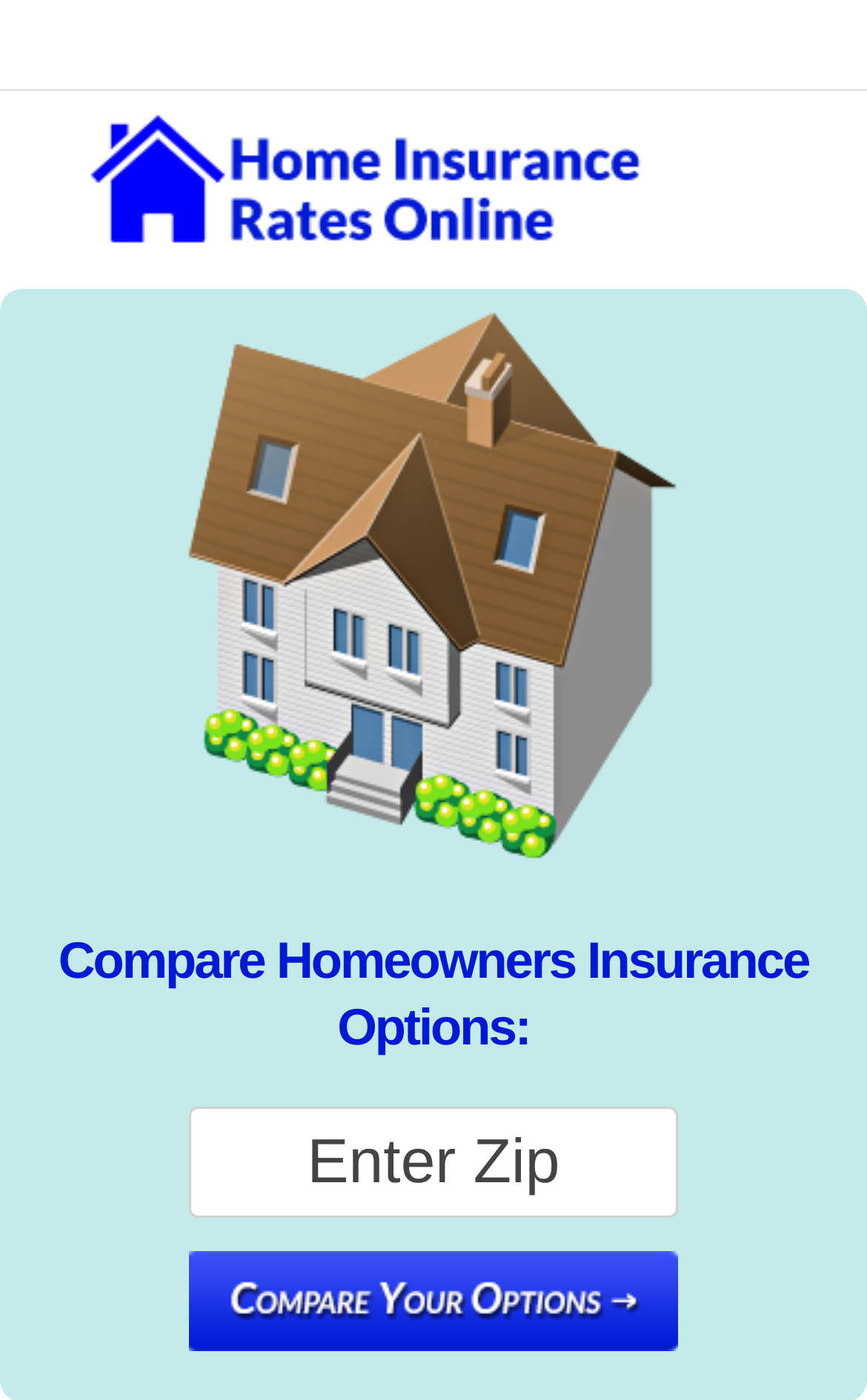What is the topic of the webpage? Using the information from the screenshot, answer with a single word or phrase.

Home Insurance